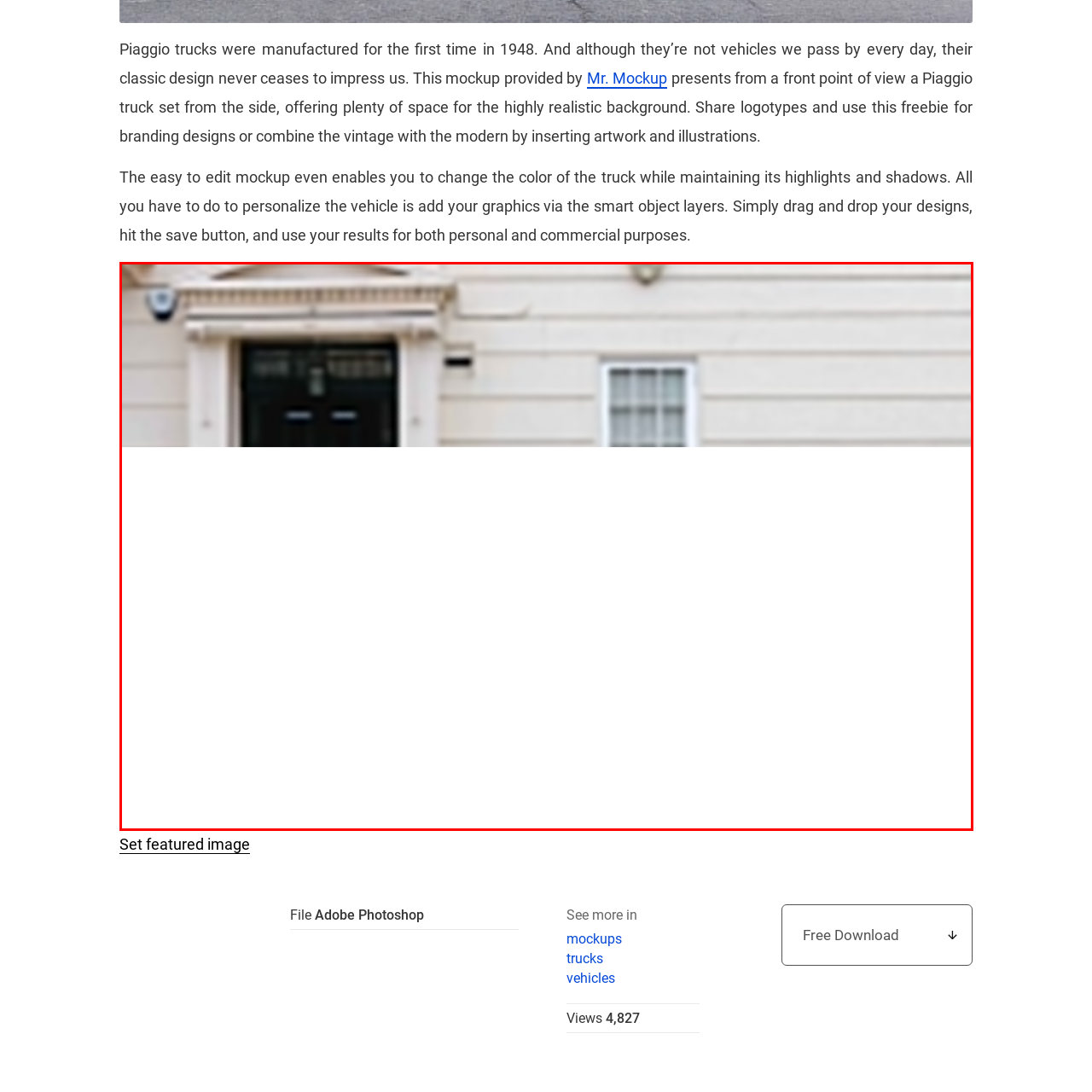Look closely at the section within the red border and give a one-word or brief phrase response to this question: 
What is the purpose of the smart object layers?

Flexibility for branding